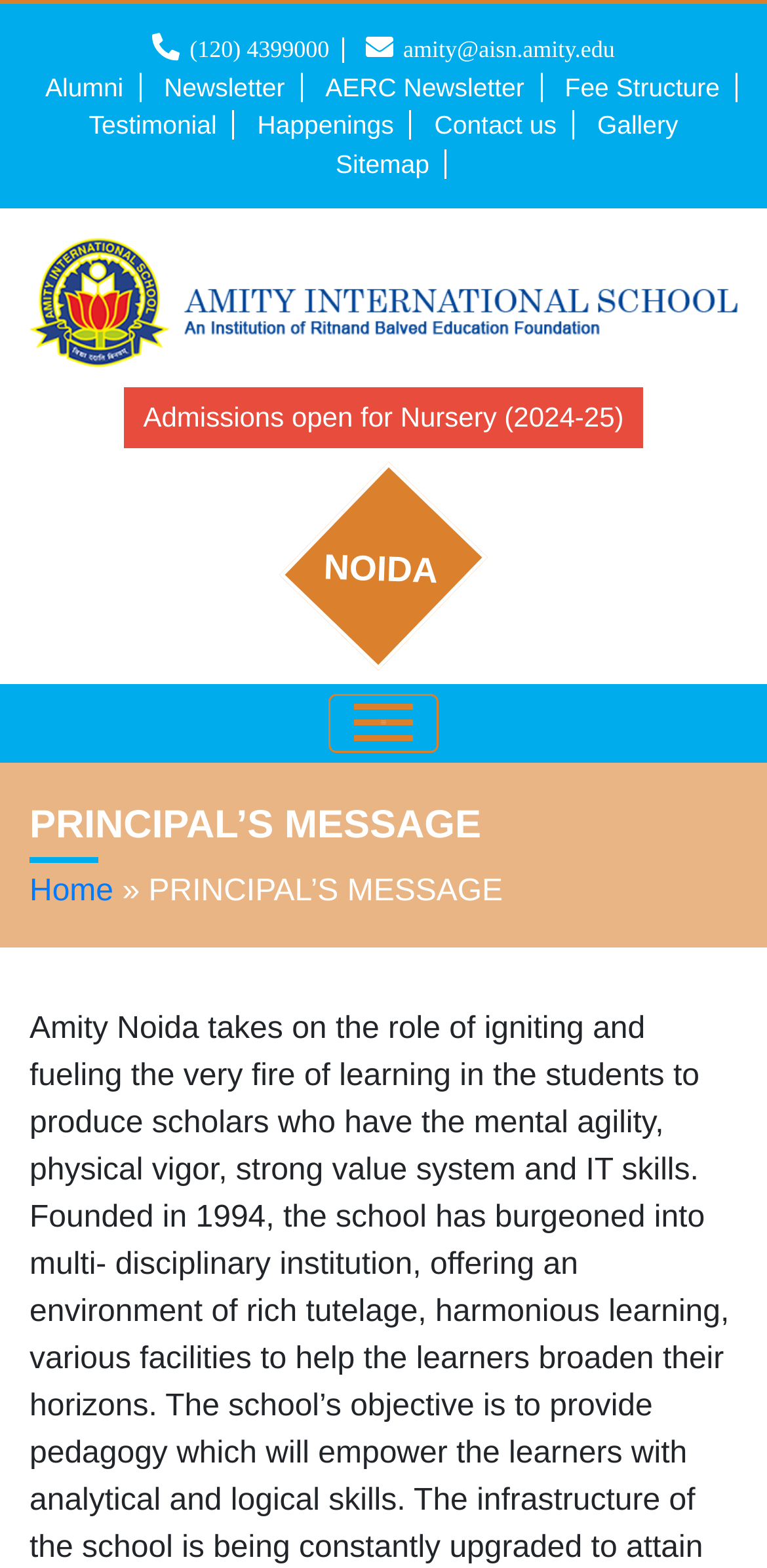What is the name of the school?
Based on the screenshot, answer the question with a single word or phrase.

Amity International School